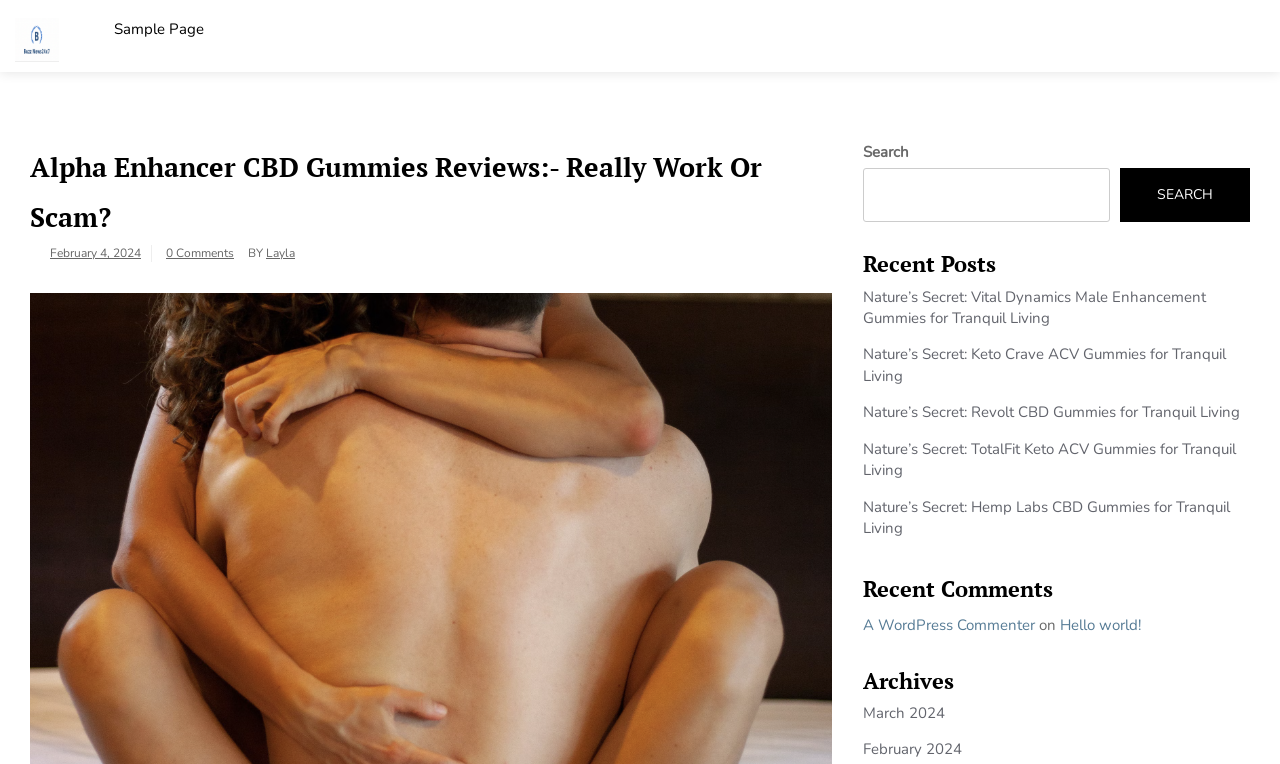Write an extensive caption that covers every aspect of the webpage.

The webpage is about Alpha Enhancer CBD Gummies, a health product. At the top left, there is a logo and a link to "Buzz News24x7" with an image. Next to it, there is a heading with the same text. Below the logo, there is a static text "Worldwide Top Rating Health Trial And Sale Products".

In the main content area, there is a header section with a heading "Alpha Enhancer CBD Gummies Reviews:- Really Work Or Scam?" and a link to "February 4, 2024" with a time element. Below it, there are links to the author "Layla" and a comment section with a "0 Comments" link.

On the right side, there is a search bar with a search button and a heading "Recent Posts" above it. Below the search bar, there are six links to different articles about health products, including "Nature’s Secret: Vital Dynamics Male Enhancement Gummies for Tranquil Living" and "Nature’s Secret: Hemp Labs CBD Gummies for Tranquil Living".

Further down, there is a heading "Recent Comments" and an article section with a footer area below it. In the footer, there is a link to a comment by "A WordPress Commenter" on the article "Hello world!". Finally, there is a heading "Archives" with links to "March 2024" and "February 2024" at the bottom right.